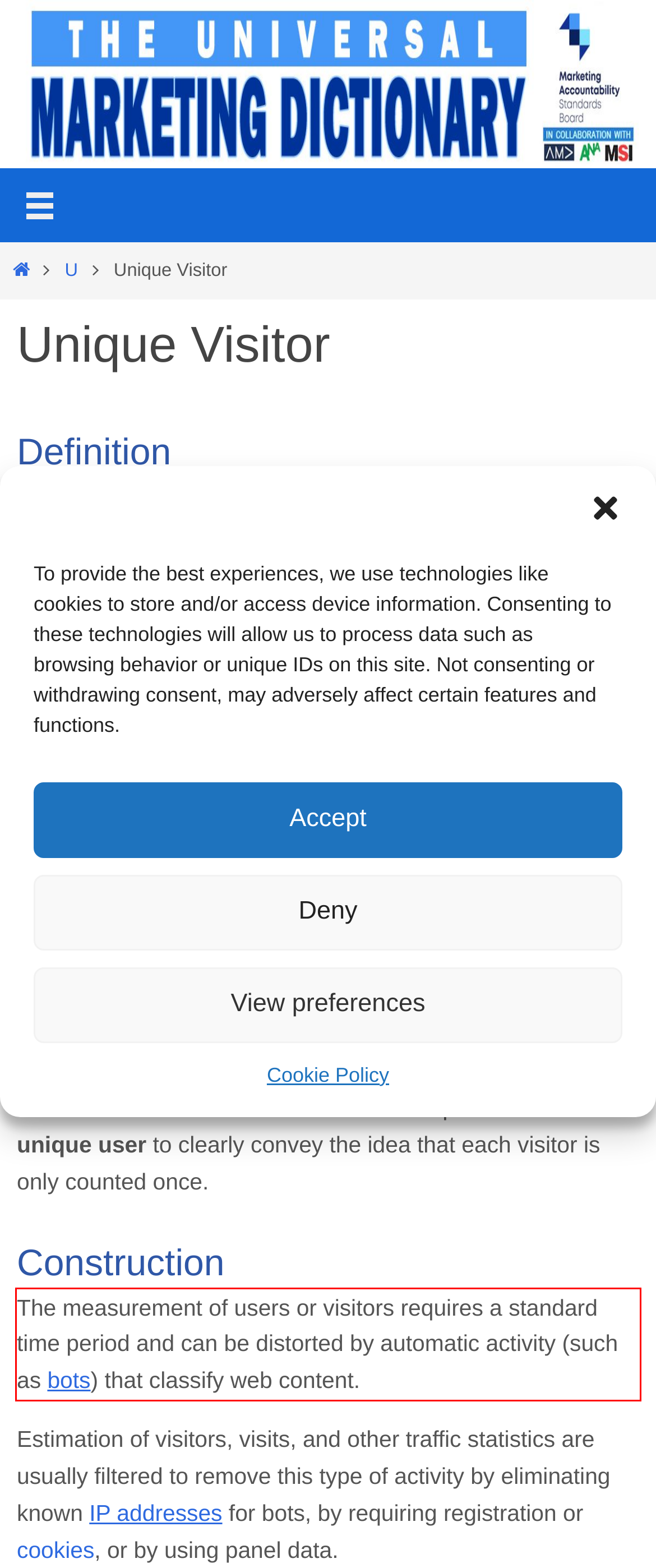Given a screenshot of a webpage, identify the red bounding box and perform OCR to recognize the text within that box.

The measurement of users or visitors requires a standard time period and can be distorted by automatic activity (such as bots) that classify web content.